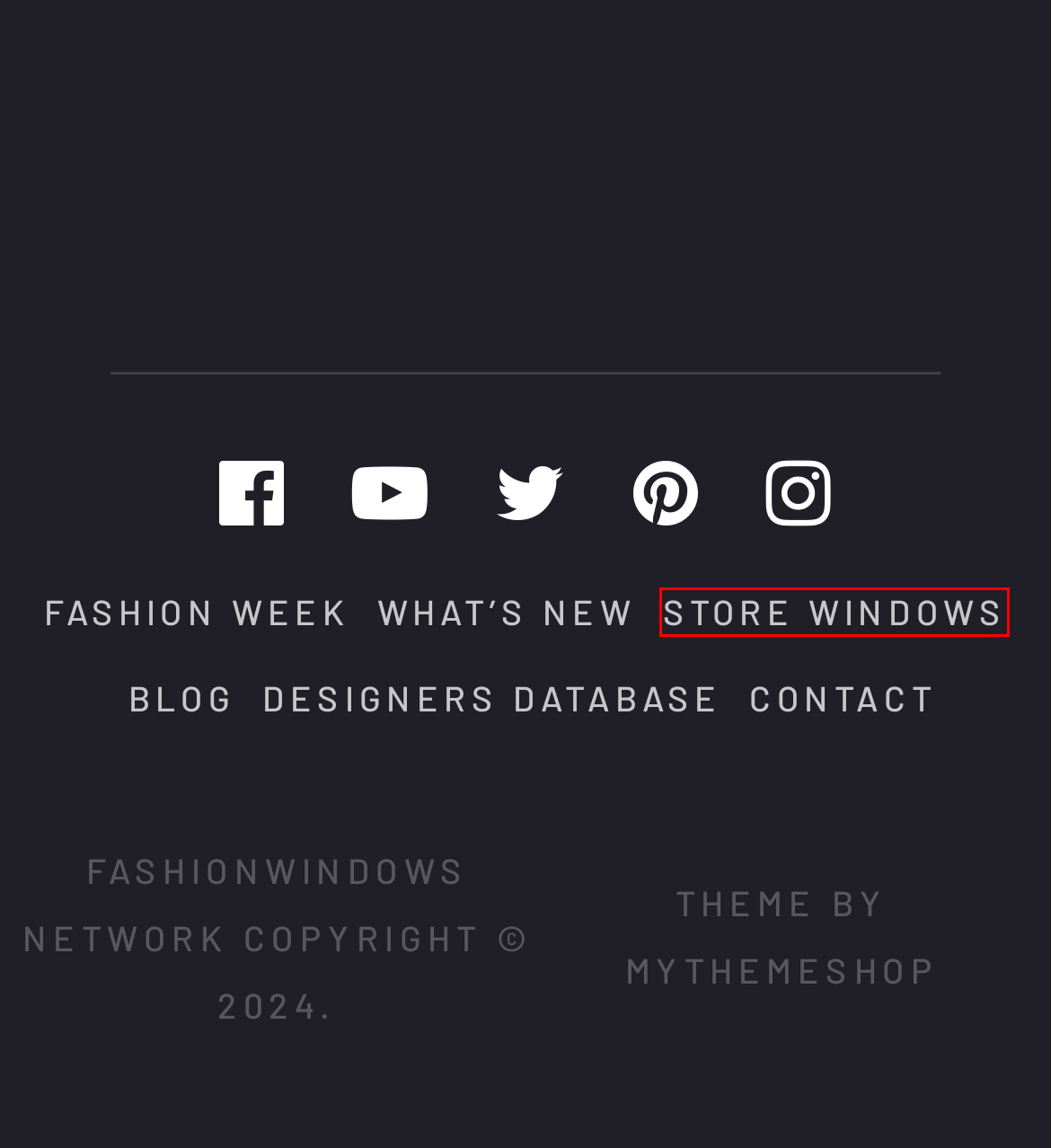You’re provided with a screenshot of a webpage that has a red bounding box around an element. Choose the best matching webpage description for the new page after clicking the element in the red box. The options are:
A. FashionWindows Blog -
B. Page not found – Store Windows at FashionWindows
C. MMIX Sound Installation – FashionWindows Network
D. Paris – FashionWindows Network
E. Contact – FashionWindows Network
F. Ian Griffiths, Doris Babic, Jodi Melnick – FashionWindows Network
G. Berlin – FashionWindows Network
H. Seen & Heard – FashionWindows Network

B